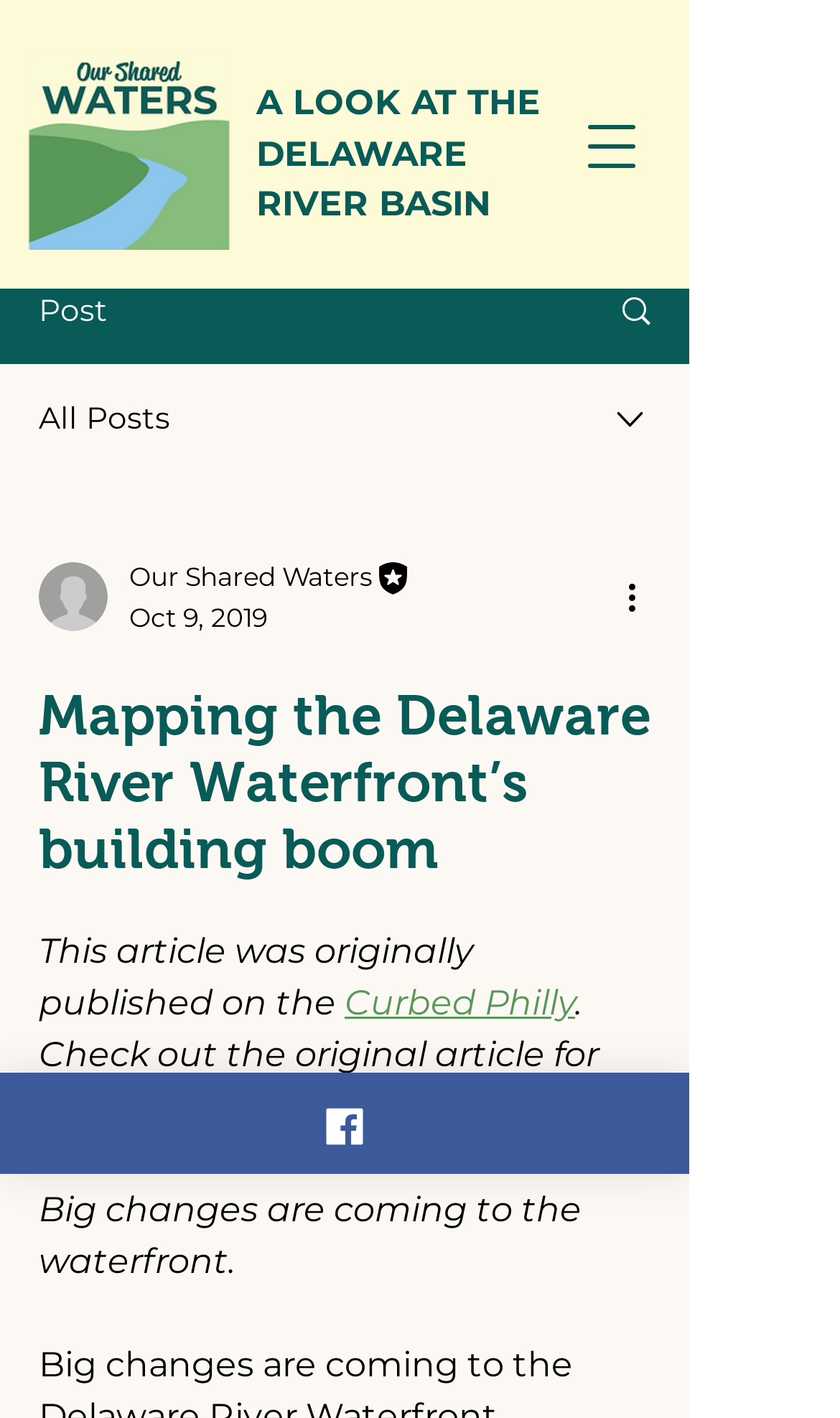Using the provided element description, identify the bounding box coordinates as (top-left x, top-left y, bottom-right x, bottom-right y). Ensure all values are between 0 and 1. Description: Curbed Philly

[0.41, 0.692, 0.685, 0.721]